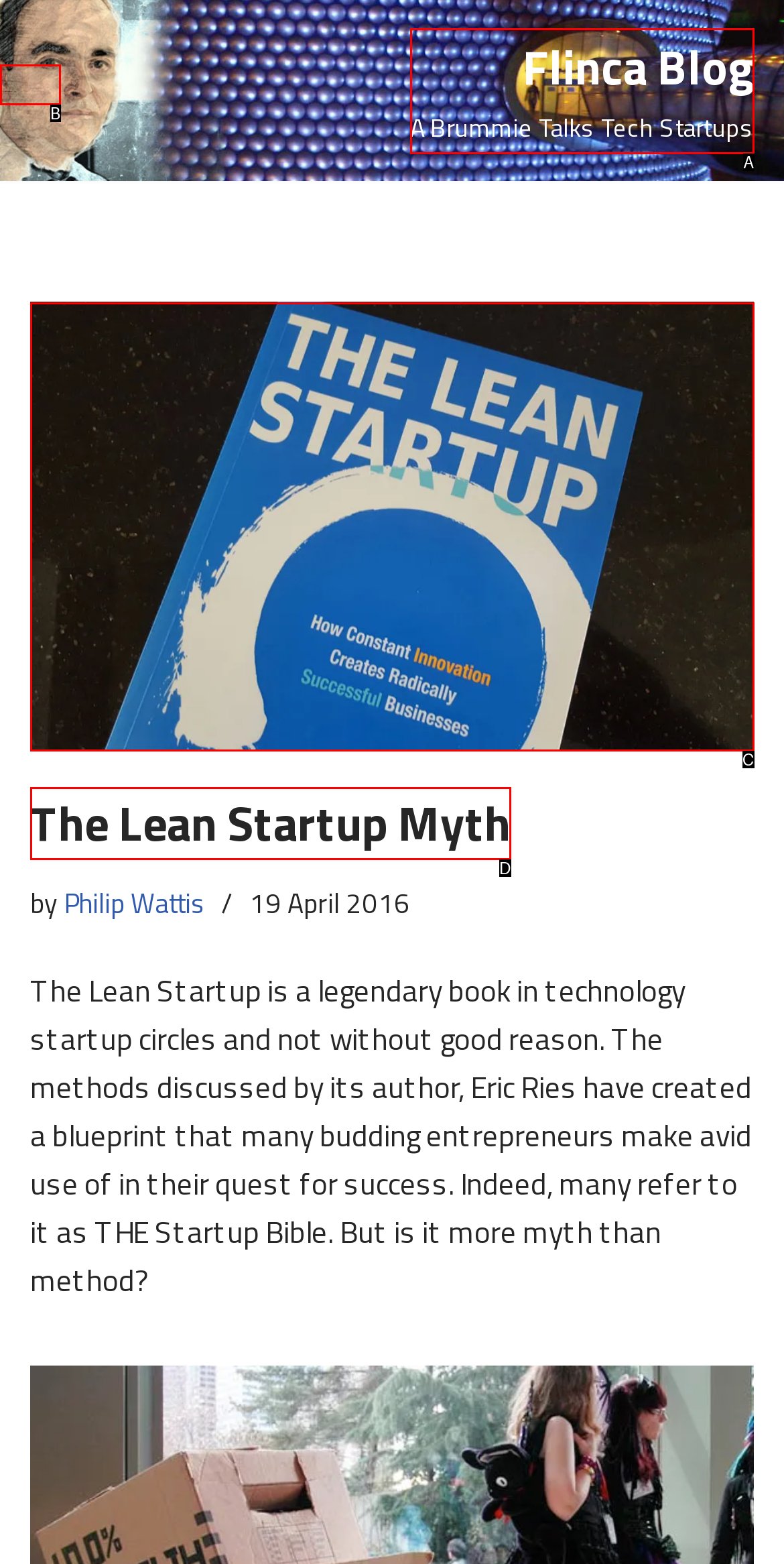Identify the UI element that best fits the description: The Lean Startup Myth
Respond with the letter representing the correct option.

D